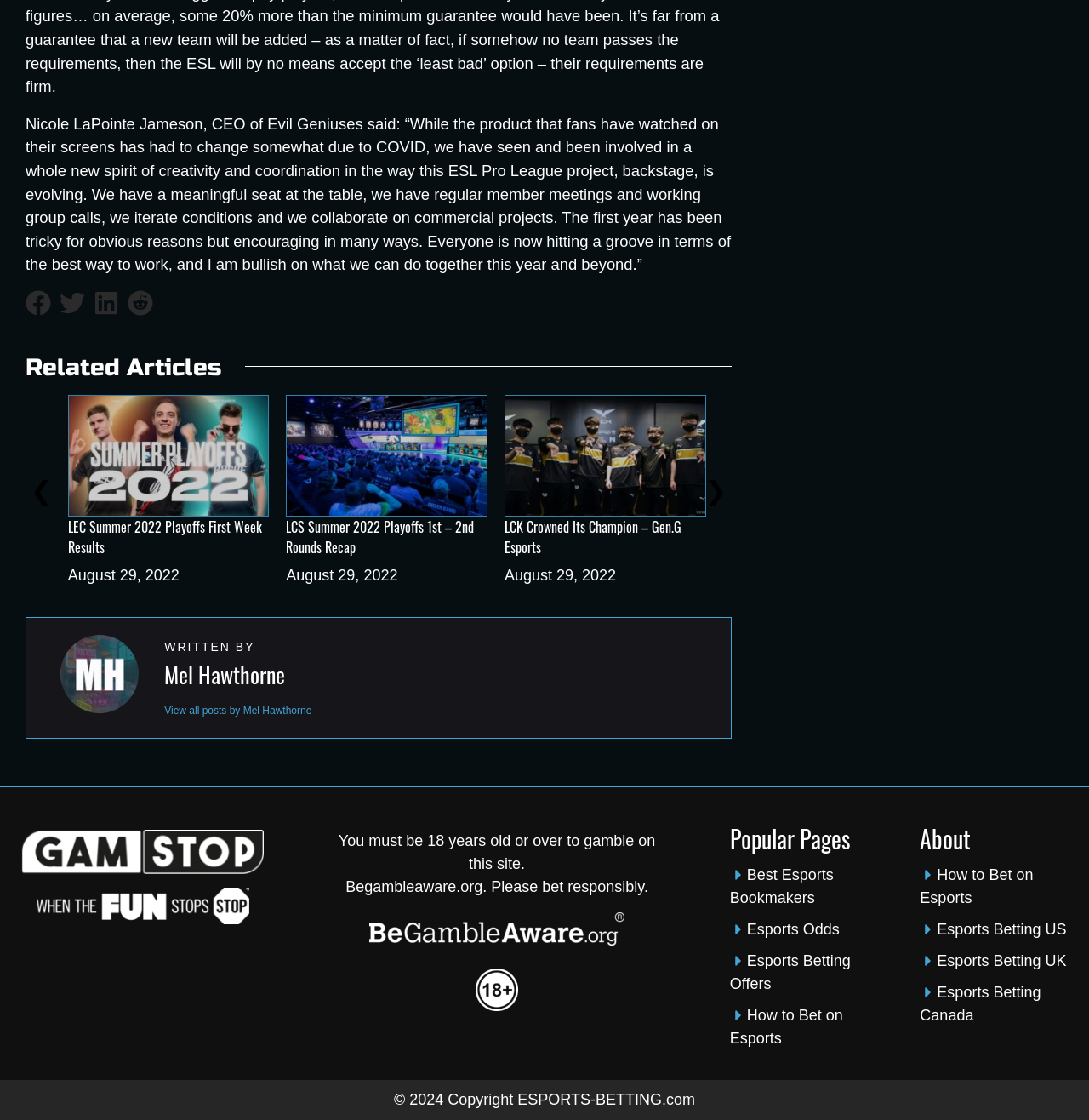Find the bounding box coordinates of the clickable area required to complete the following action: "Click on Tree Permits".

None